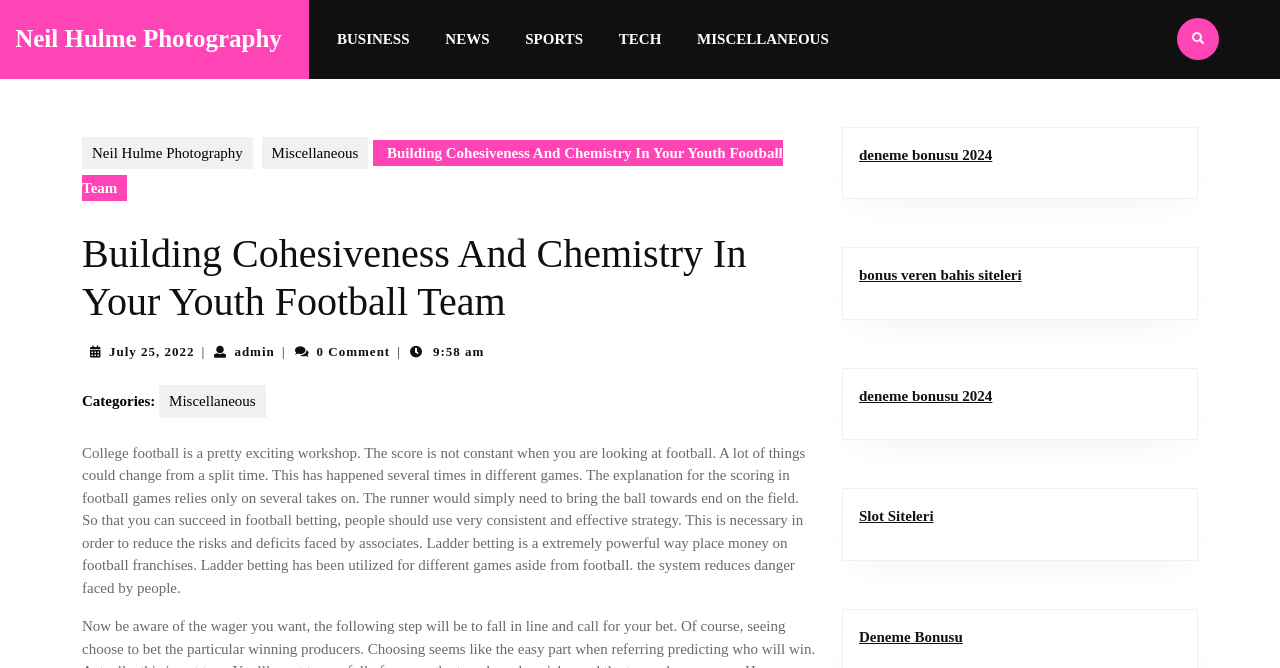Examine the screenshot and answer the question in as much detail as possible: What is the topic of this article?

I determined the topic by looking at the title of the article 'Building Cohesiveness And Chemistry In Your Youth Football Team', which suggests that the article is about building cohesiveness and chemistry in a youth football team.